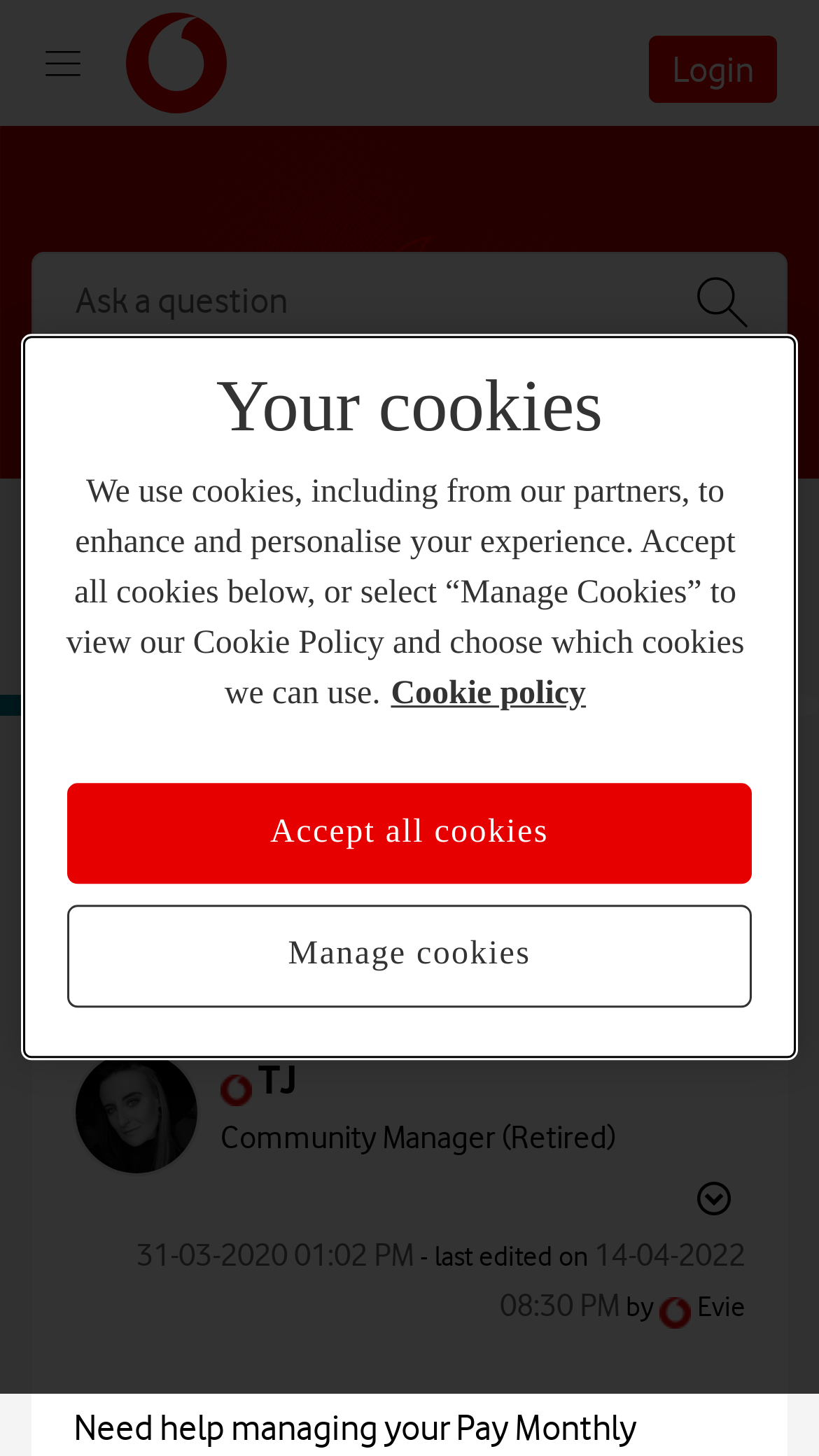Pinpoint the bounding box coordinates of the clickable element to carry out the following instruction: "Go to 'Transcript' page."

None